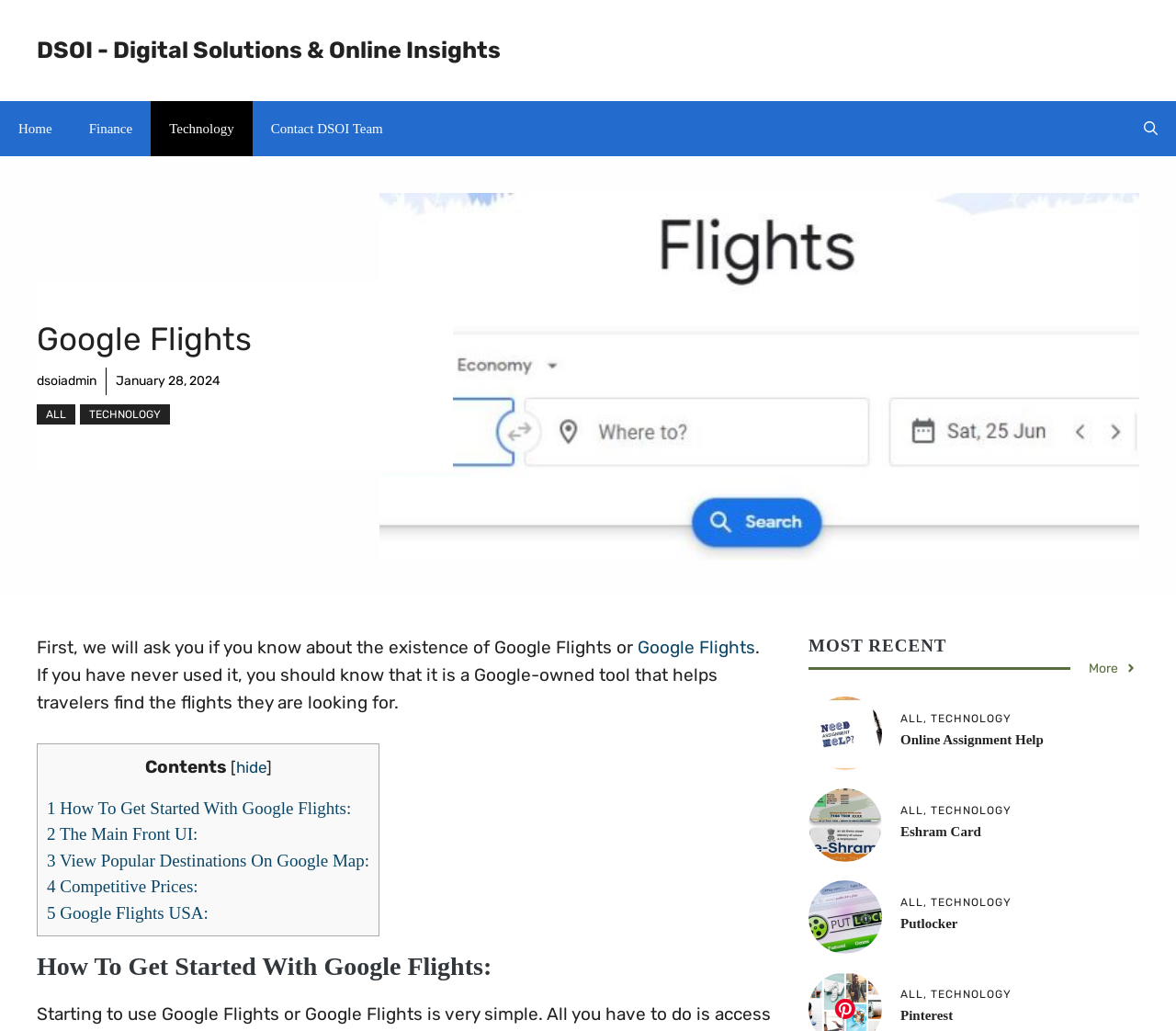Locate the UI element described as follows: "alt="Eshram card"". Return the bounding box coordinates as four float numbers between 0 and 1 in the order [left, top, right, bottom].

[0.688, 0.79, 0.75, 0.808]